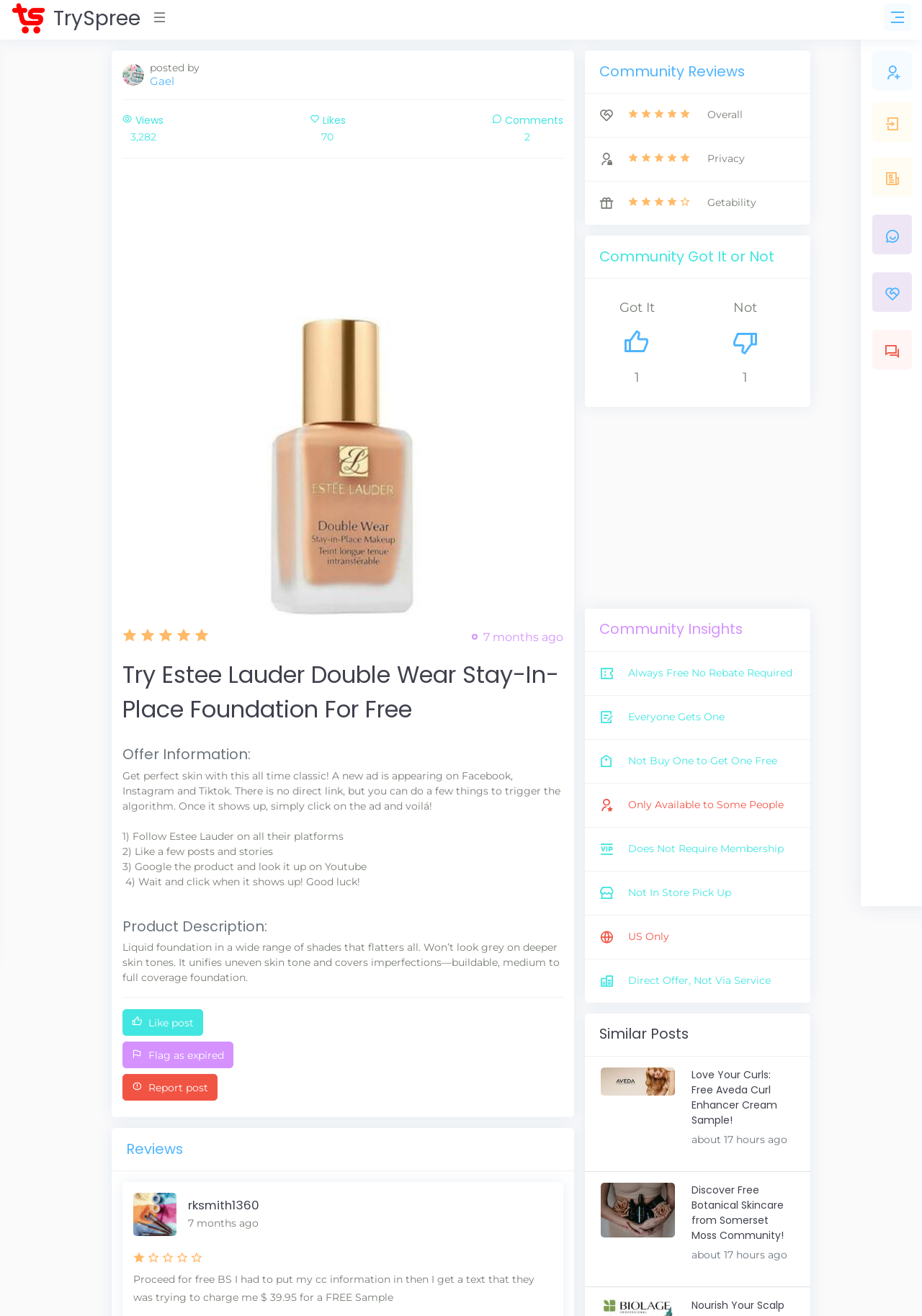Please identify the coordinates of the bounding box that should be clicked to fulfill this instruction: "Click the 'TrySpree' link".

[0.012, 0.002, 0.152, 0.026]